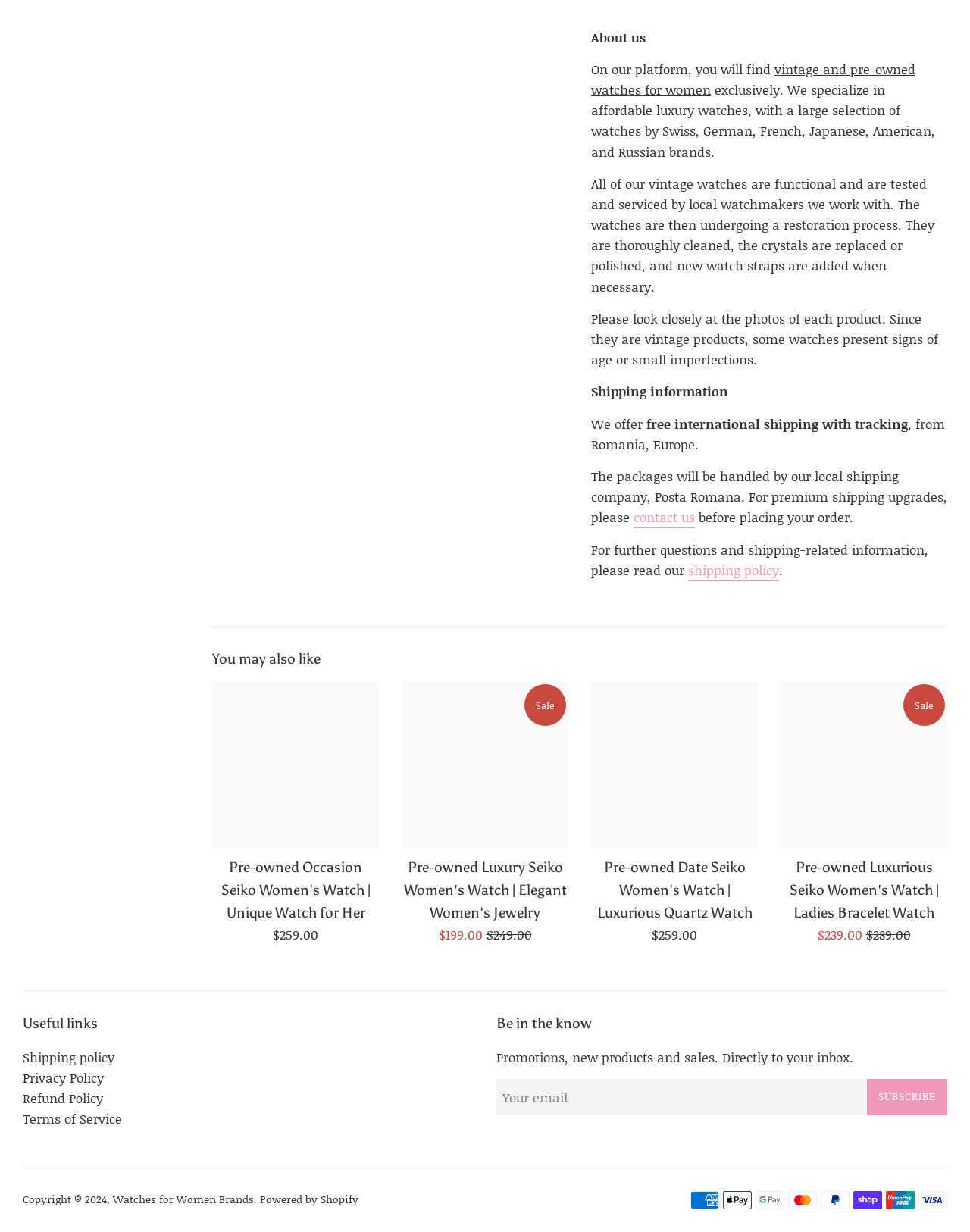Reply to the question with a brief word or phrase: What is the purpose of the 'You may also like' section?

To show similar products